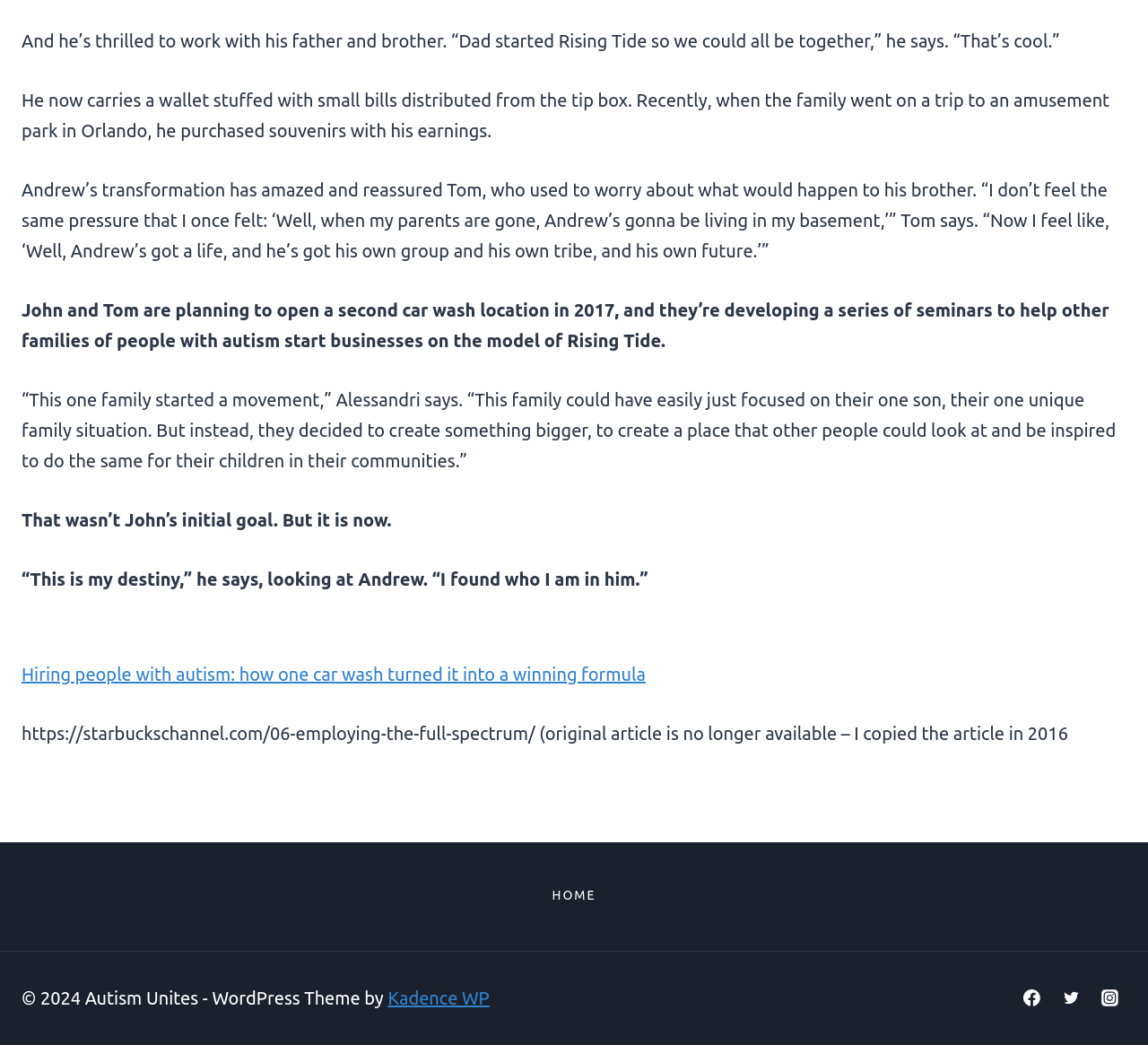Given the description of the UI element: "Instagram", predict the bounding box coordinates in the form of [left, top, right, bottom], with each value being a float between 0 and 1.

[0.952, 0.939, 0.981, 0.971]